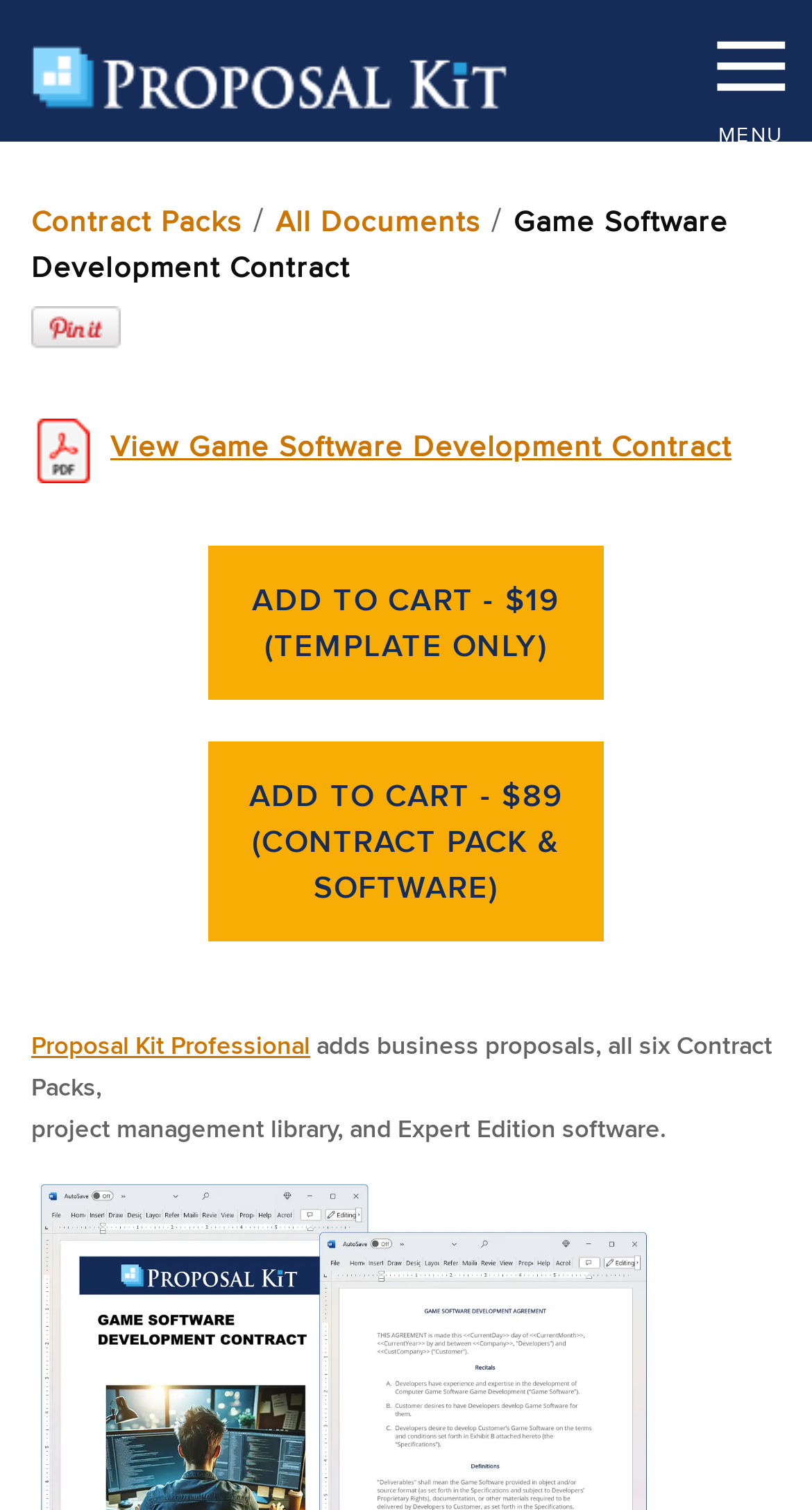What is the name of the contract pack?
Provide a detailed answer to the question, using the image to inform your response.

The answer can be found by looking at the heading element, which has the text 'Game Software Development Contract'.